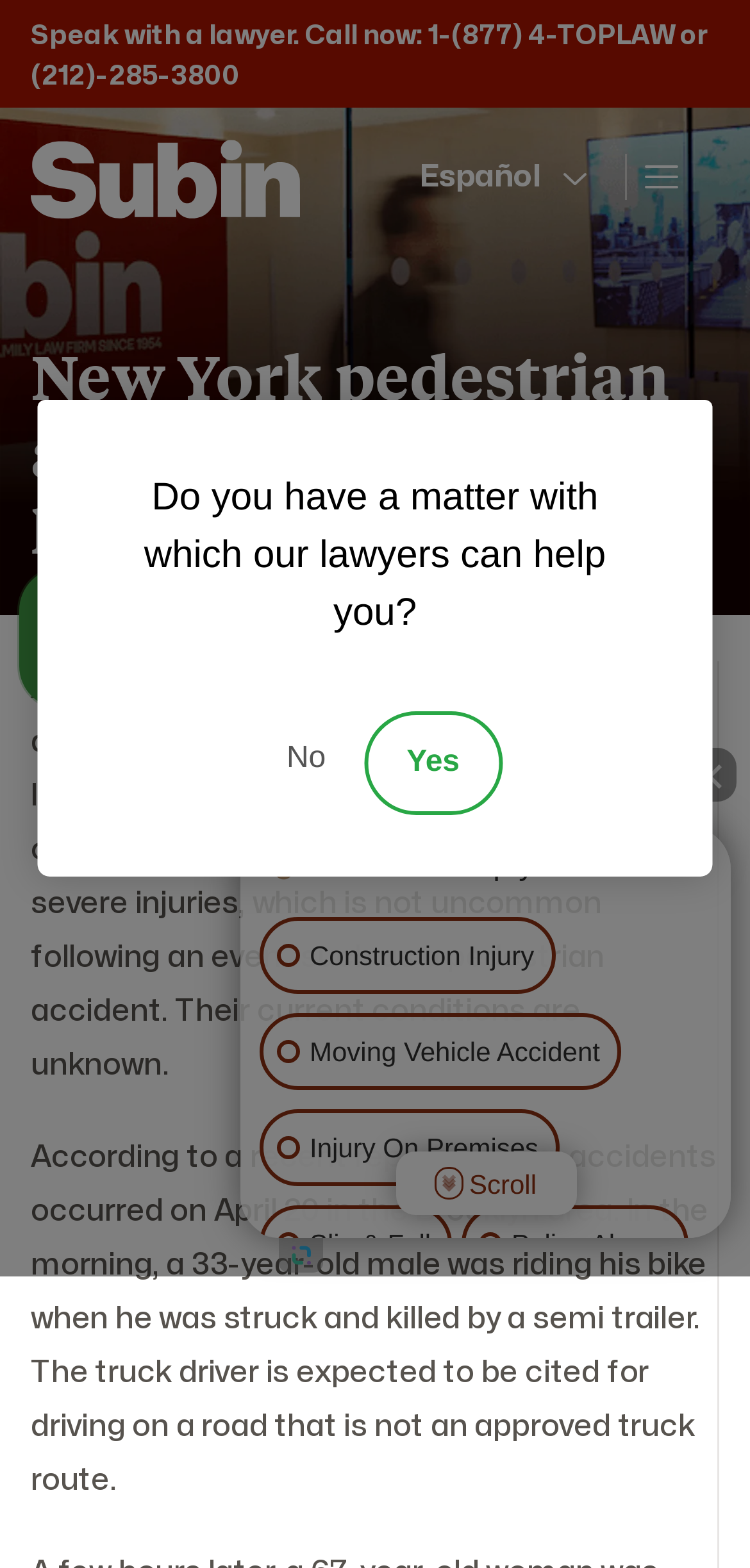Locate the bounding box coordinates of the element that should be clicked to fulfill the instruction: "Open navigation".

[0.856, 0.098, 0.959, 0.147]